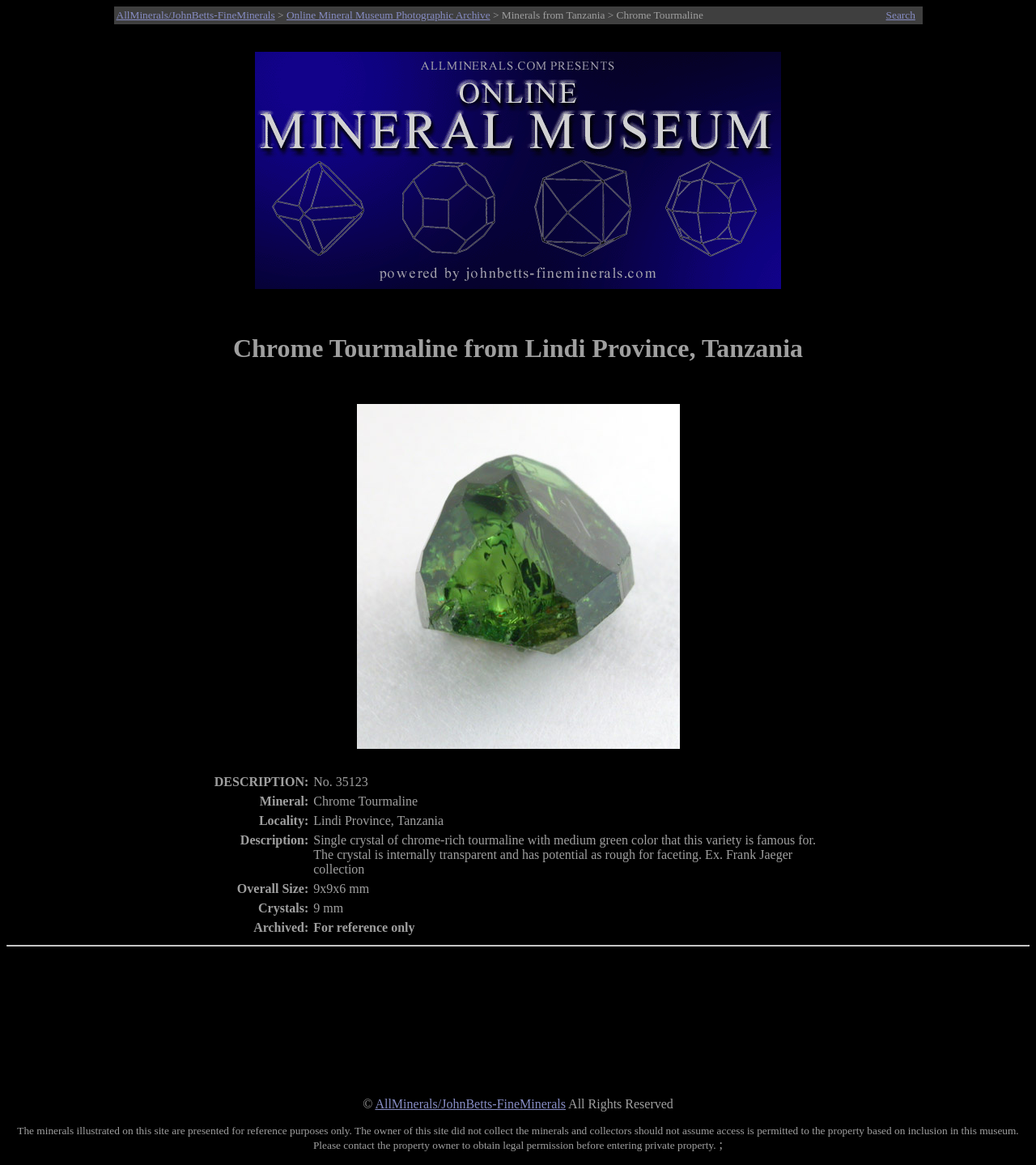Determine the main text heading of the webpage and provide its content.

Chrome Tourmaline from Lindi Province, Tanzania